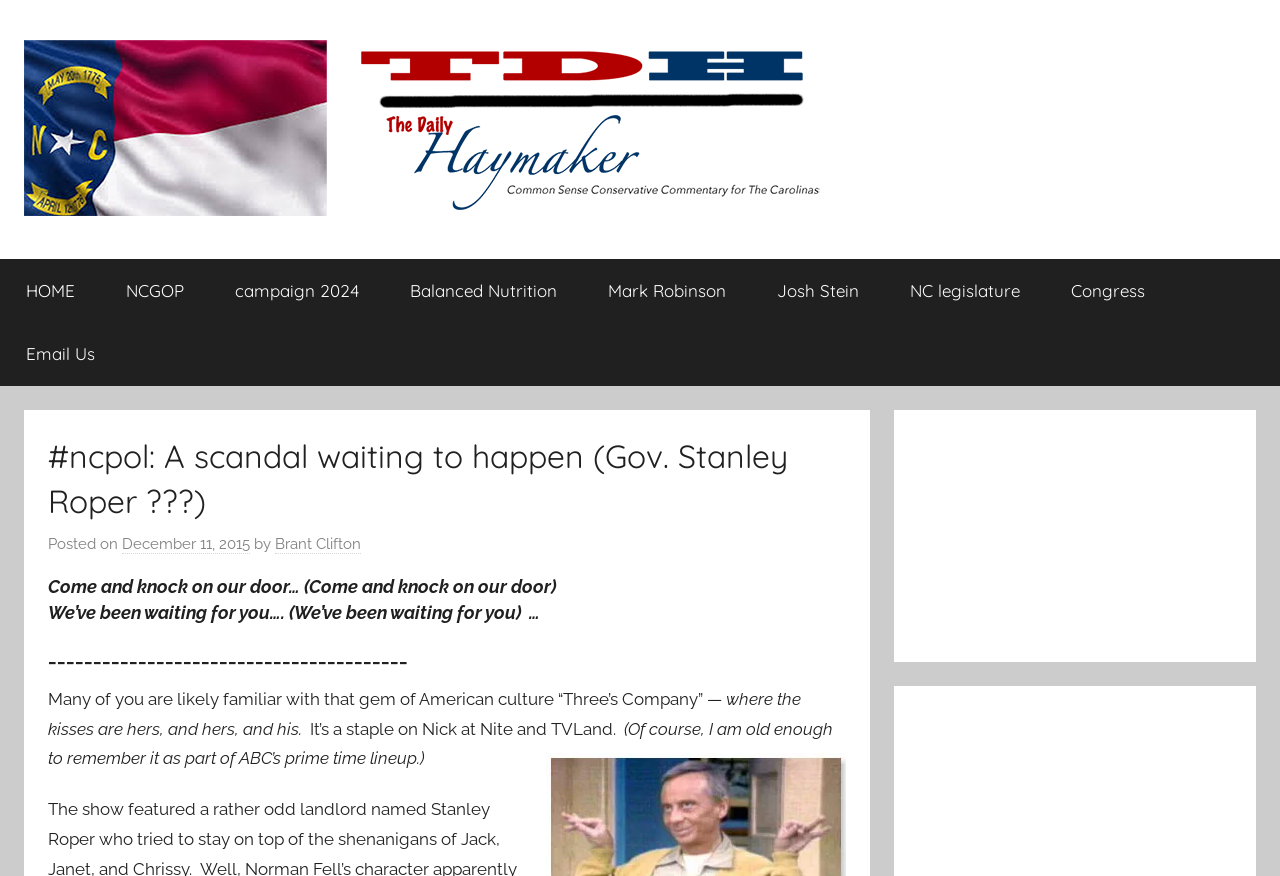What is the topic of the article?
Based on the screenshot, answer the question with a single word or phrase.

Three's Company